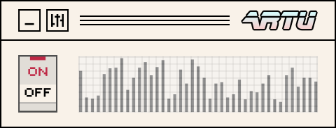Summarize the image with a detailed description that highlights all prominent details.

The image features a sleek, retro-styled control panel for ARTU, showcasing user-friendly features. At the top, the name "ARTU" is prominently displayed in a modern, stylized font, emphasizing the brand's identity. Below this, a horizontal slider or dial is depicted, likely used for adjusting settings or parameters, indicating versatility and control.

On the left side of the panel, there is a toggle switch labeled with "ON" in red and "OFF" in grey, indicating a straightforward power control function. To the right of the switch, a graphical representation visualizes data, with vertical bars on a grid-like background, possibly illustrating sound levels, activity metrics, or system performance. This design reflects a blend of functionality and aesthetic appeal, capturing the essence of a secure and reliable operating mode, as suggested by the accompanying heading "Secure 🔐" in the overall context.